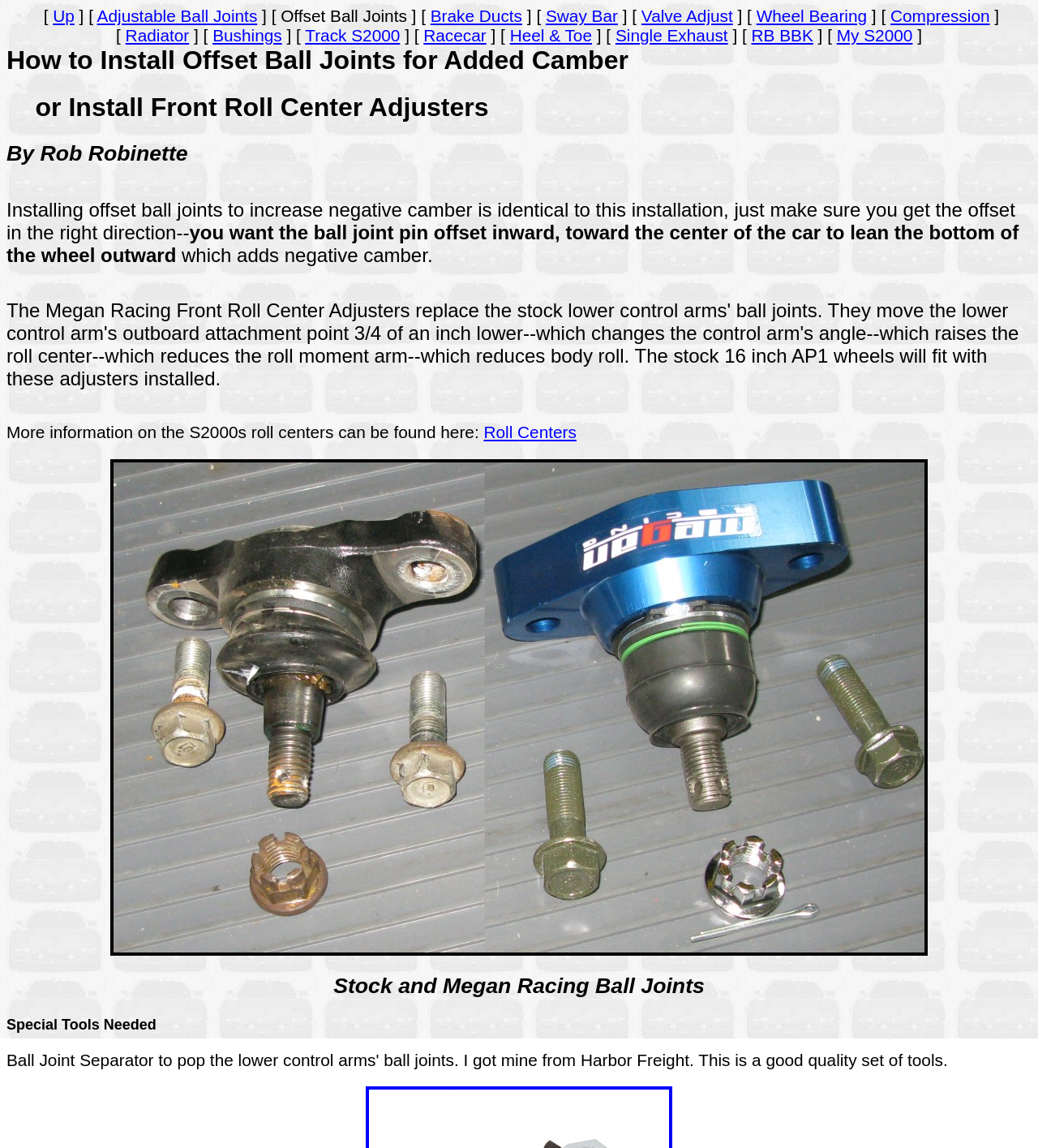Identify the bounding box coordinates of the part that should be clicked to carry out this instruction: "Click the 'Sway Bar' link".

[0.526, 0.006, 0.595, 0.022]